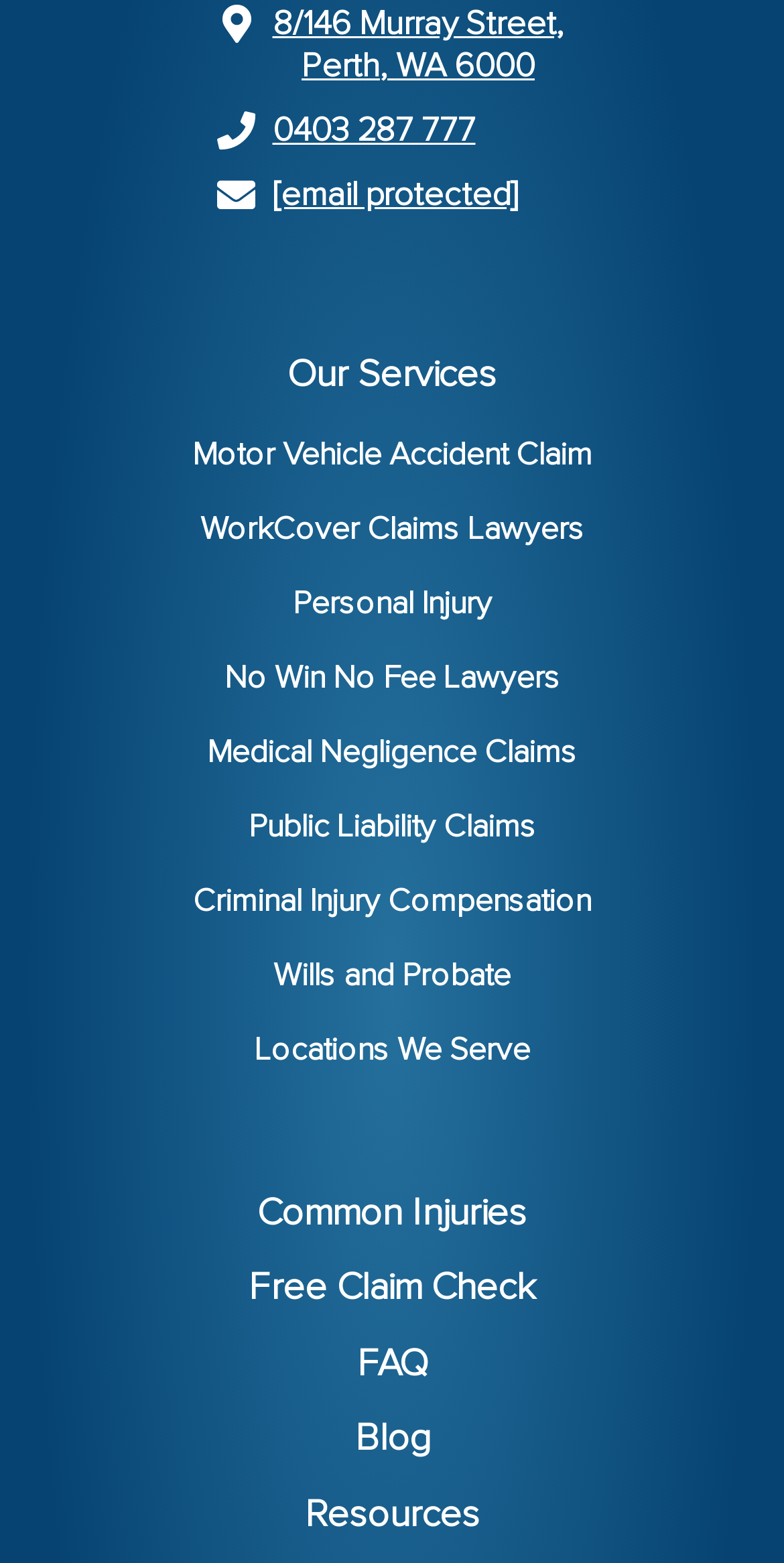What is the last service listed on the webpage?
Please answer the question with as much detail as possible using the screenshot.

I found the answer by looking at the link elements at the bottom of the webpage and found that the last service listed is 'Resources'.